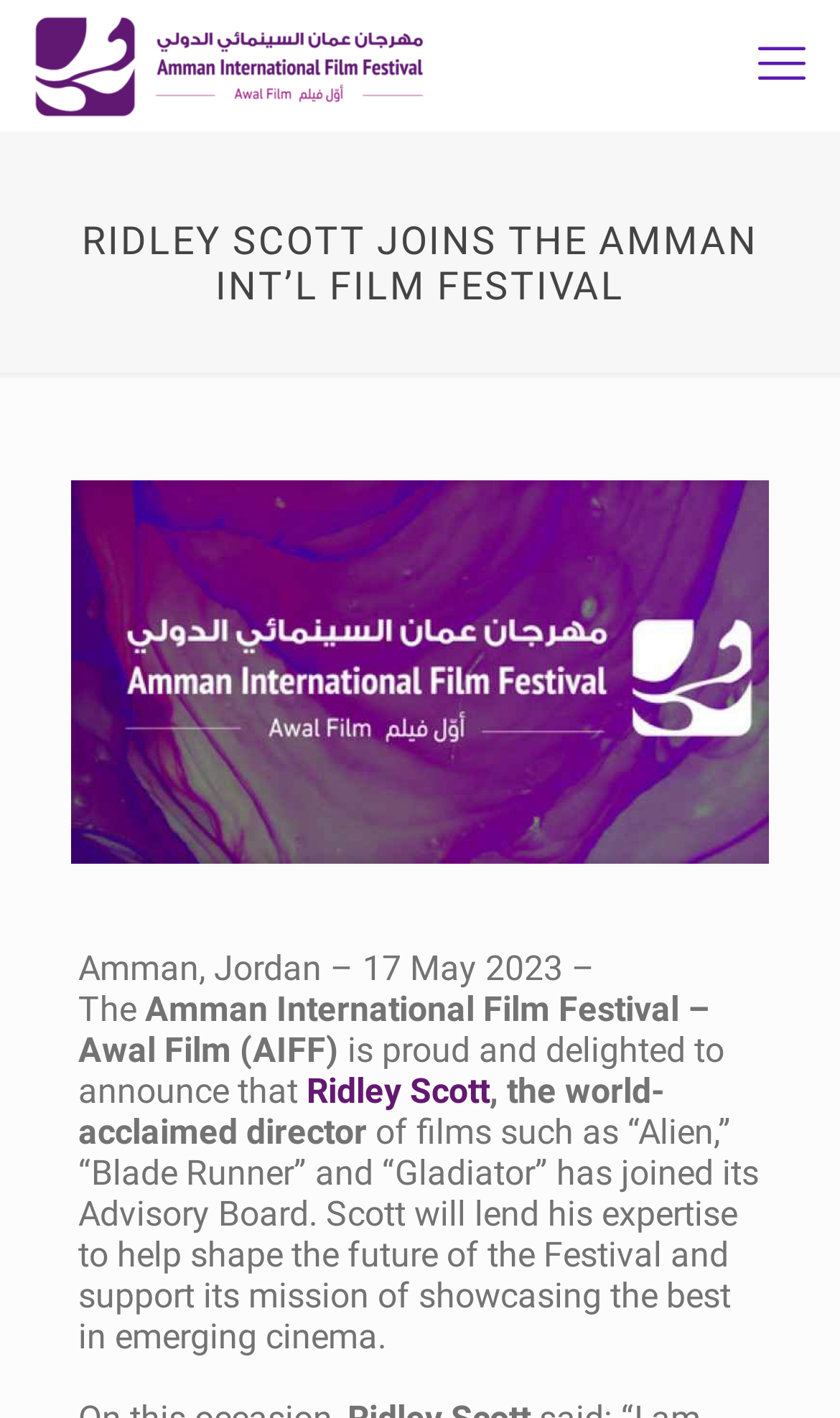What is the name of the festival?
Deliver a detailed and extensive answer to the question.

The webpage mentions that the Amman International Film Festival is proud and delighted to announce that Ridley Scott has joined its Advisory Board, indicating that the festival's name is Amman International Film Festival.